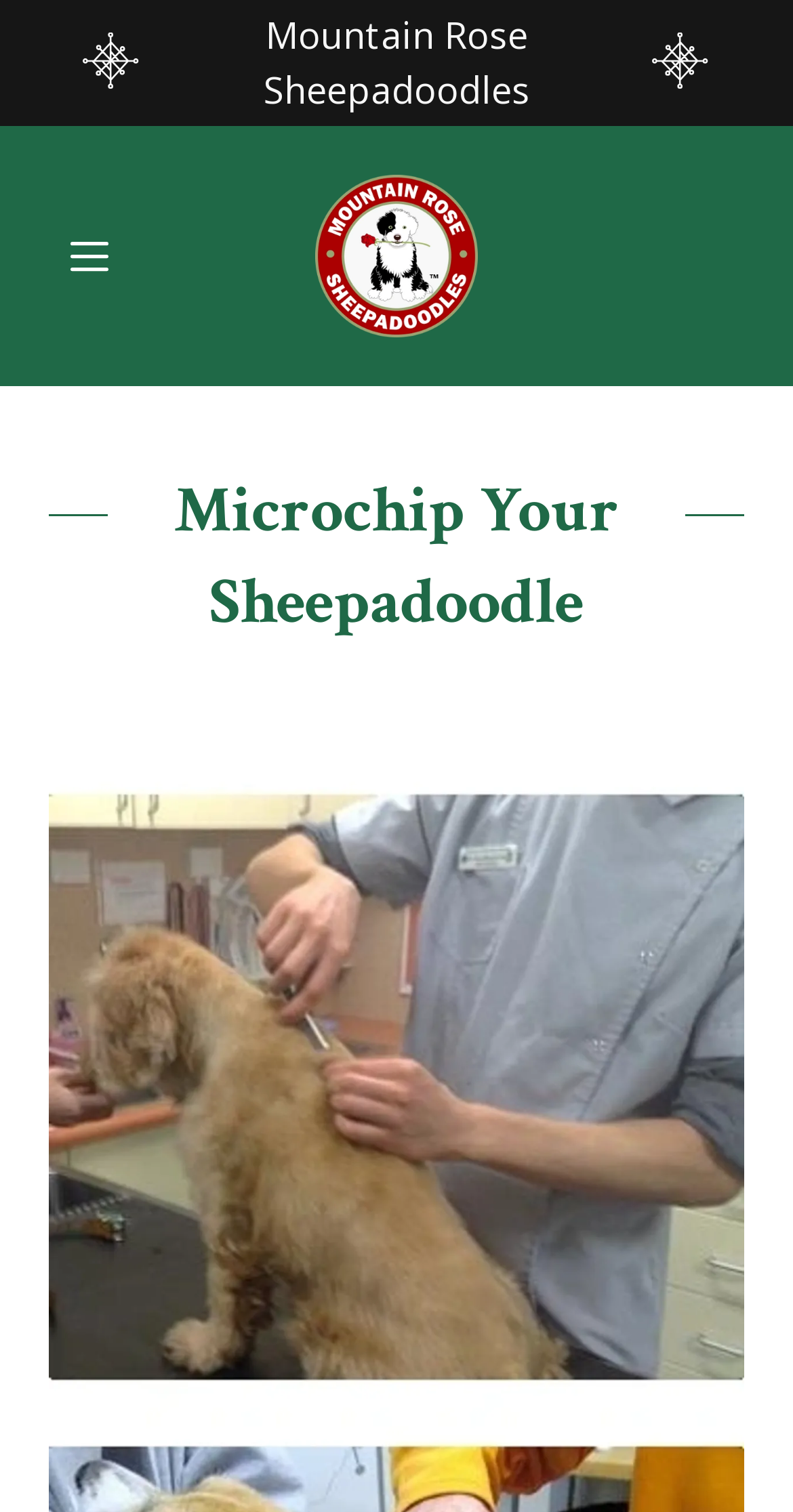How many images are on the top of the webpage?
Please provide a single word or phrase based on the screenshot.

Two